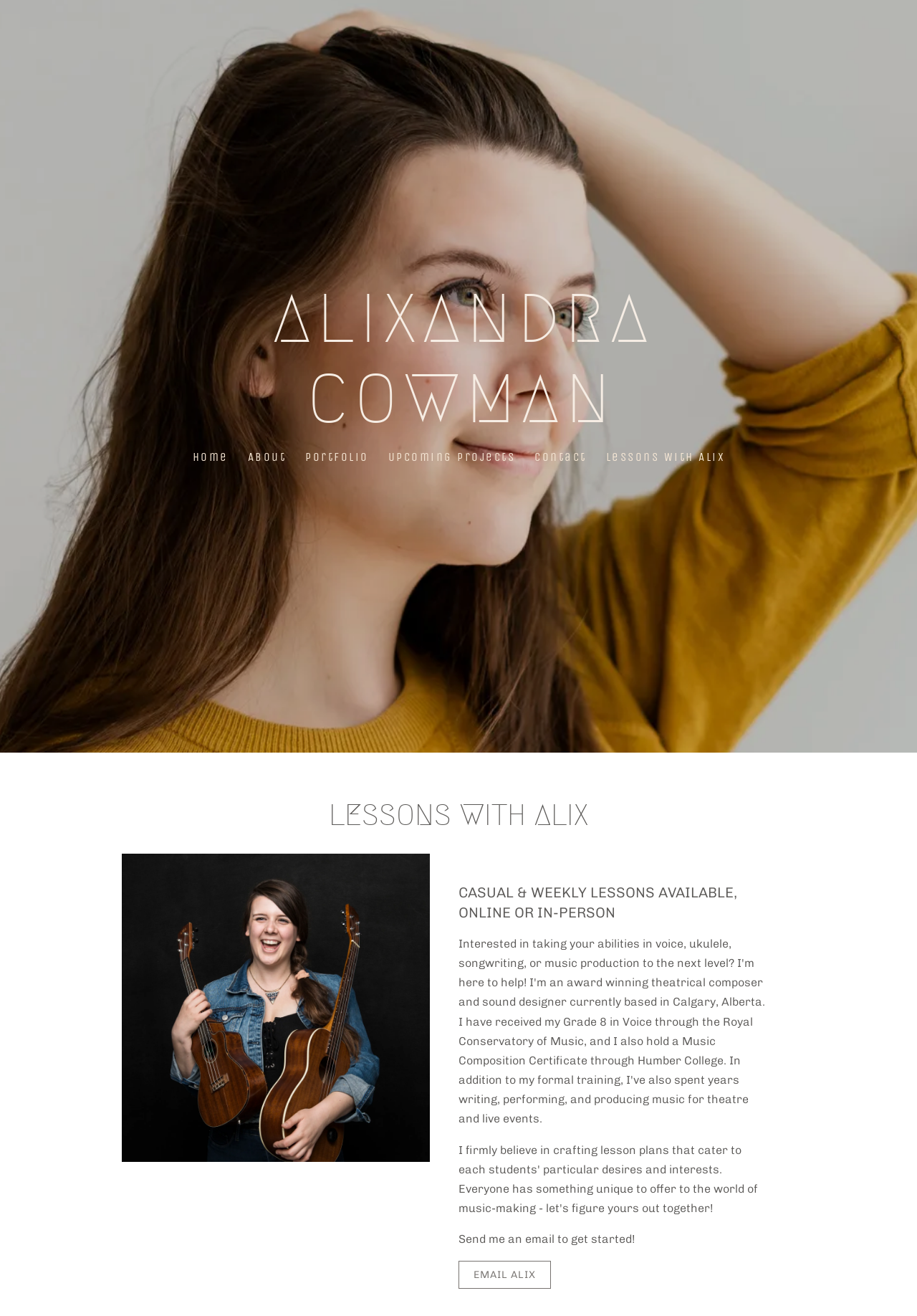What is the purpose of the 'Lessons With Alix' link?
Using the image, provide a detailed and thorough answer to the question.

The link 'Lessons With Alix' is likely to provide more information about the lessons offered by the artist, as it is part of the navigation menu and has a similar name to the heading element 'LESSONS WITH ALIX'.